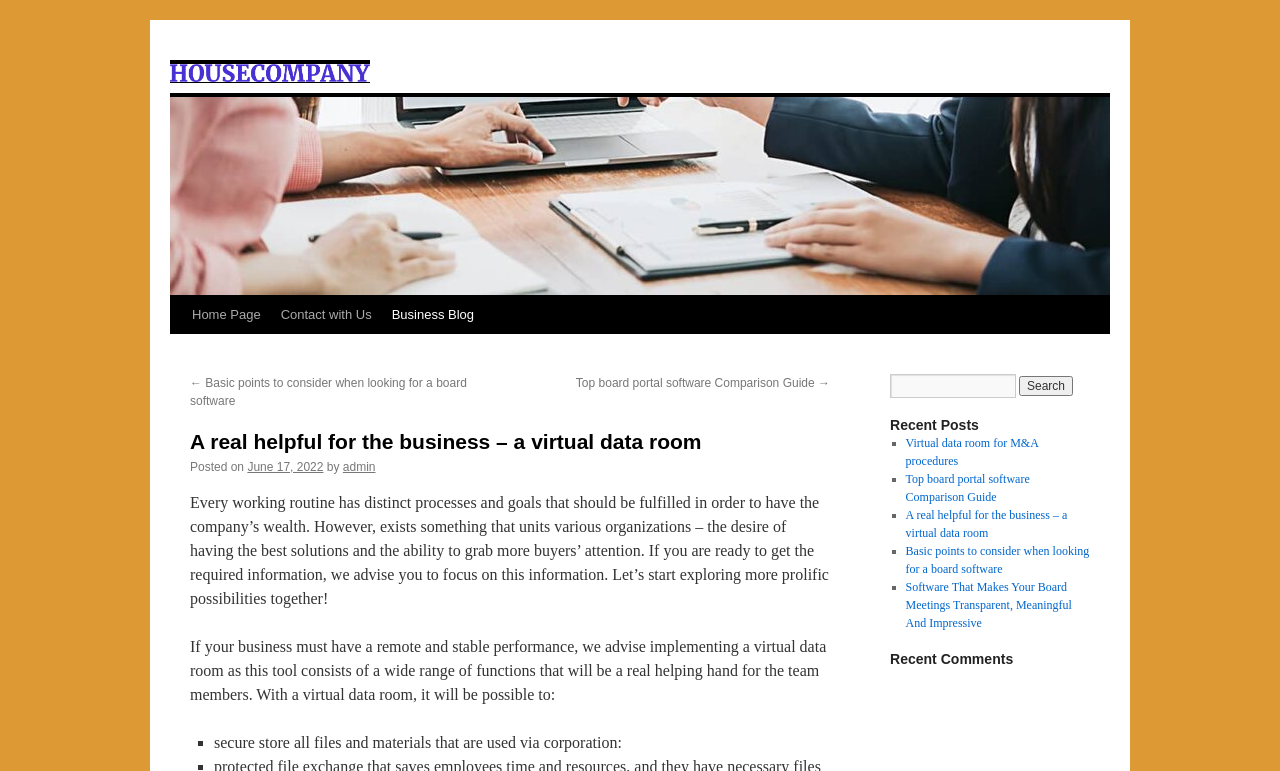What is the date of the latest article?
Make sure to answer the question with a detailed and comprehensive explanation.

The date of the latest article can be found in the text 'Posted on June 17, 2022' which is located below the heading 'A real helpful for the business – a virtual data room'.